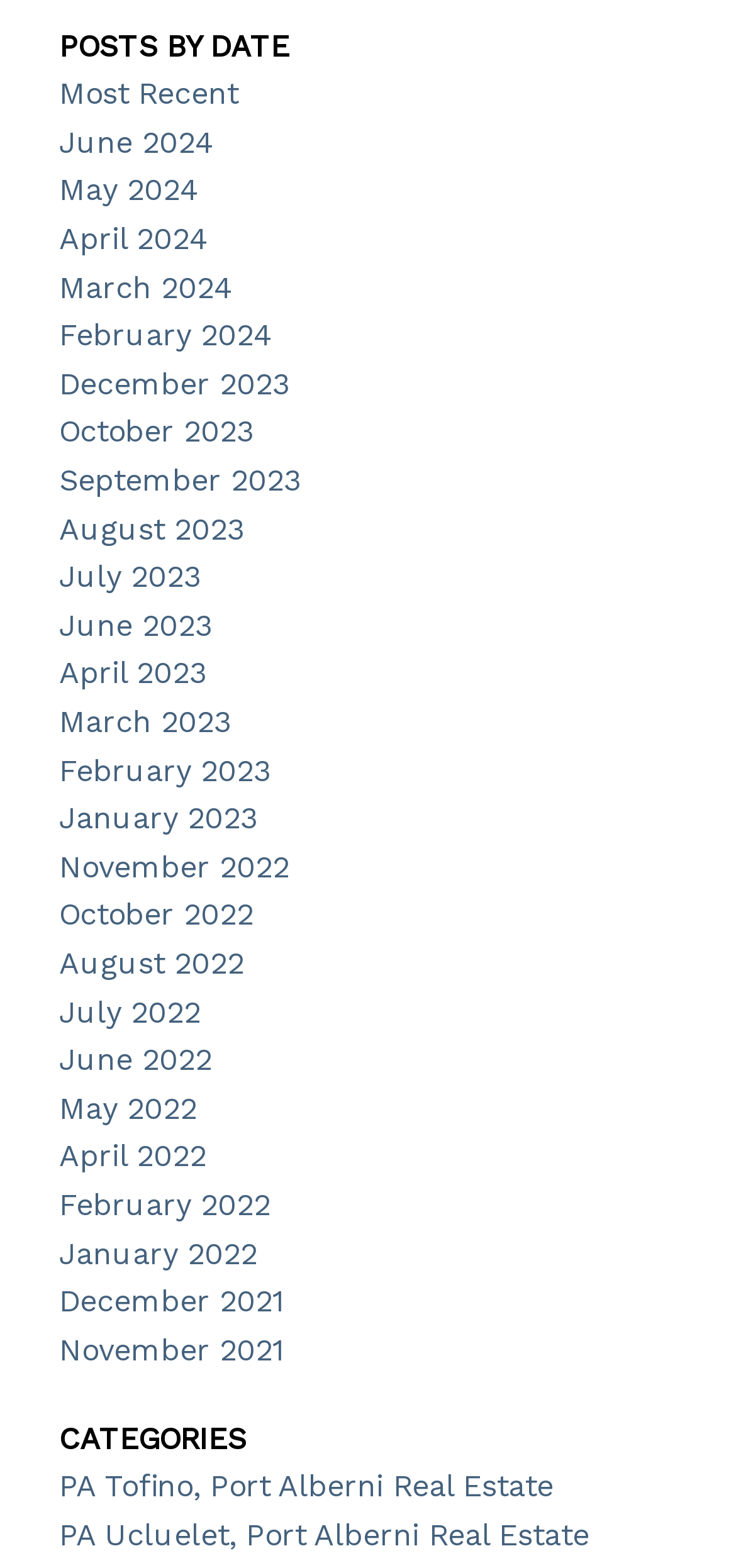Can you specify the bounding box coordinates for the region that should be clicked to fulfill this instruction: "Browse posts from June 2024".

[0.08, 0.079, 0.29, 0.102]